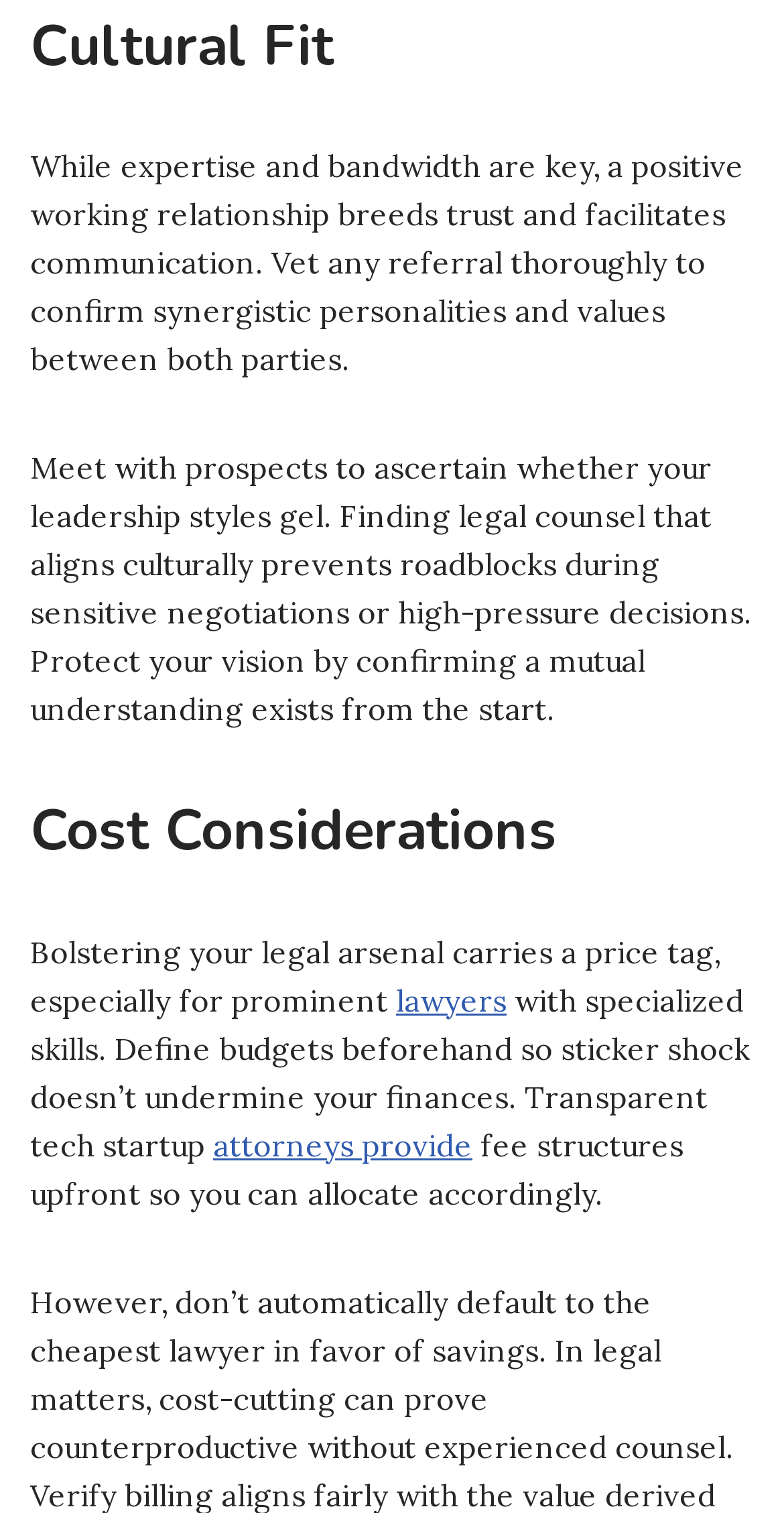Find the bounding box of the element with the following description: "attorneys provide". The coordinates must be four float numbers between 0 and 1, formatted as [left, top, right, bottom].

[0.272, 0.744, 0.603, 0.769]